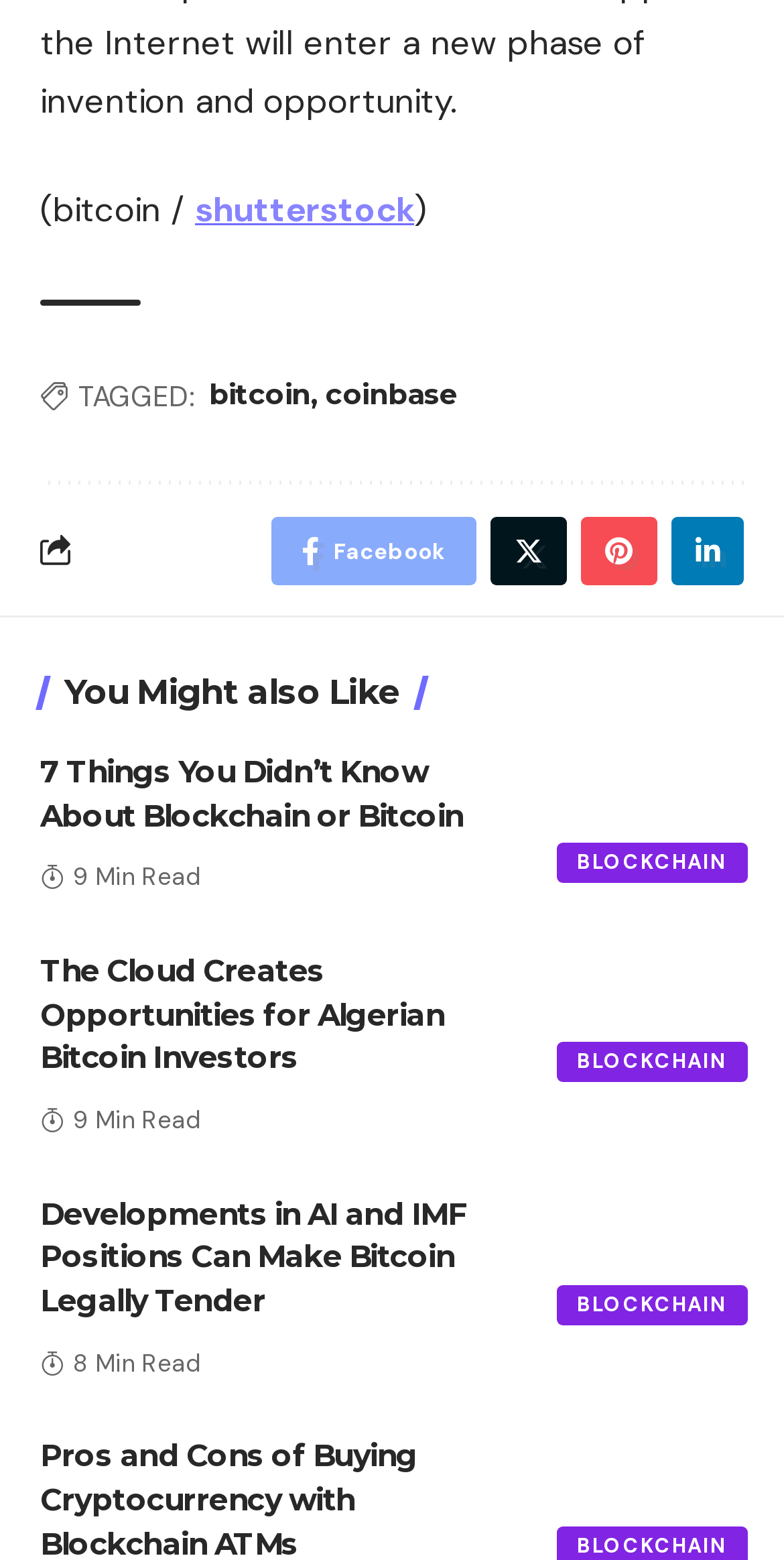Respond to the following question using a concise word or phrase: 
What is the theme of the 'You Might also Like' section?

Blockchain and Bitcoin